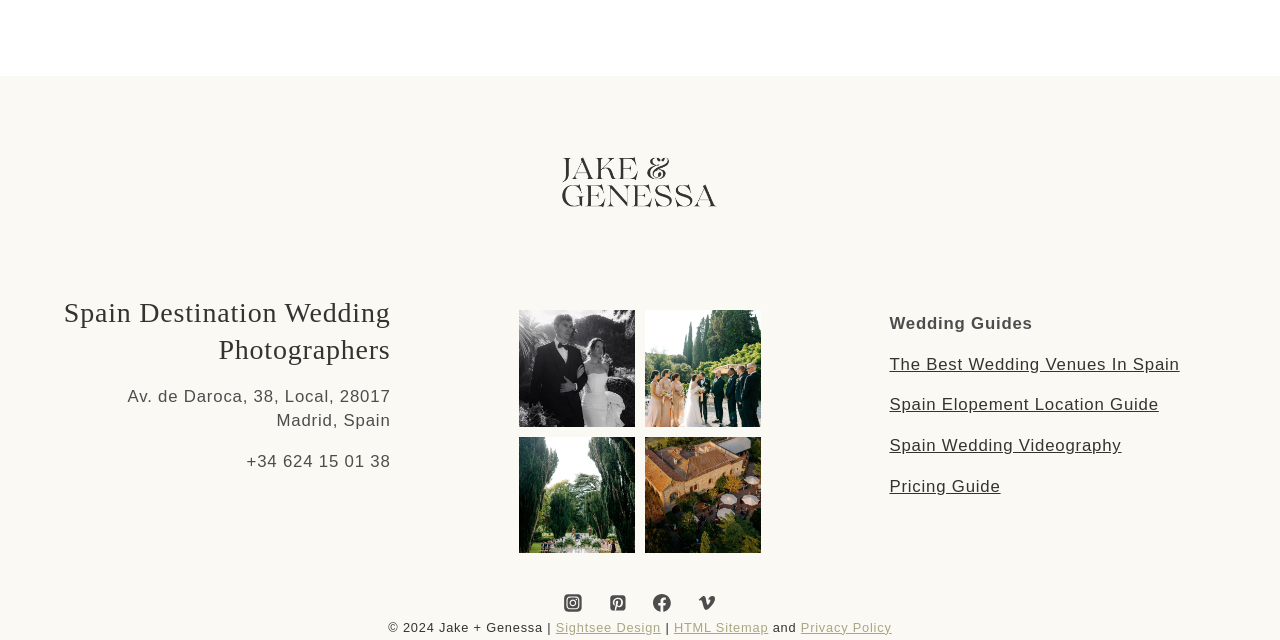Please predict the bounding box coordinates (top-left x, top-left y, bottom-right x, bottom-right y) for the UI element in the screenshot that fits the description: Spain Wedding Videography

[0.695, 0.682, 0.876, 0.711]